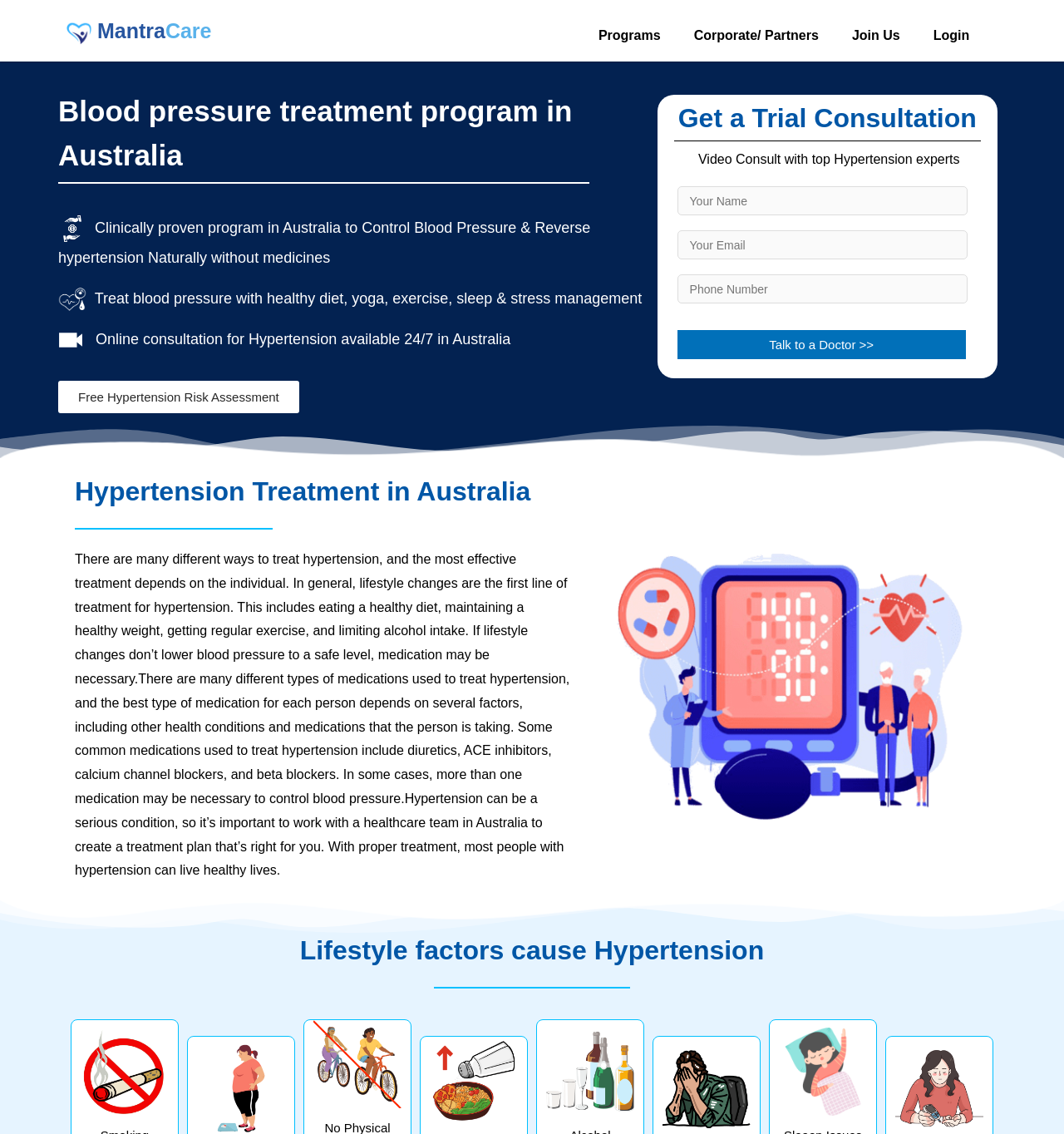Please answer the following question using a single word or phrase: What is the main topic of this webpage?

Hypertension treatment